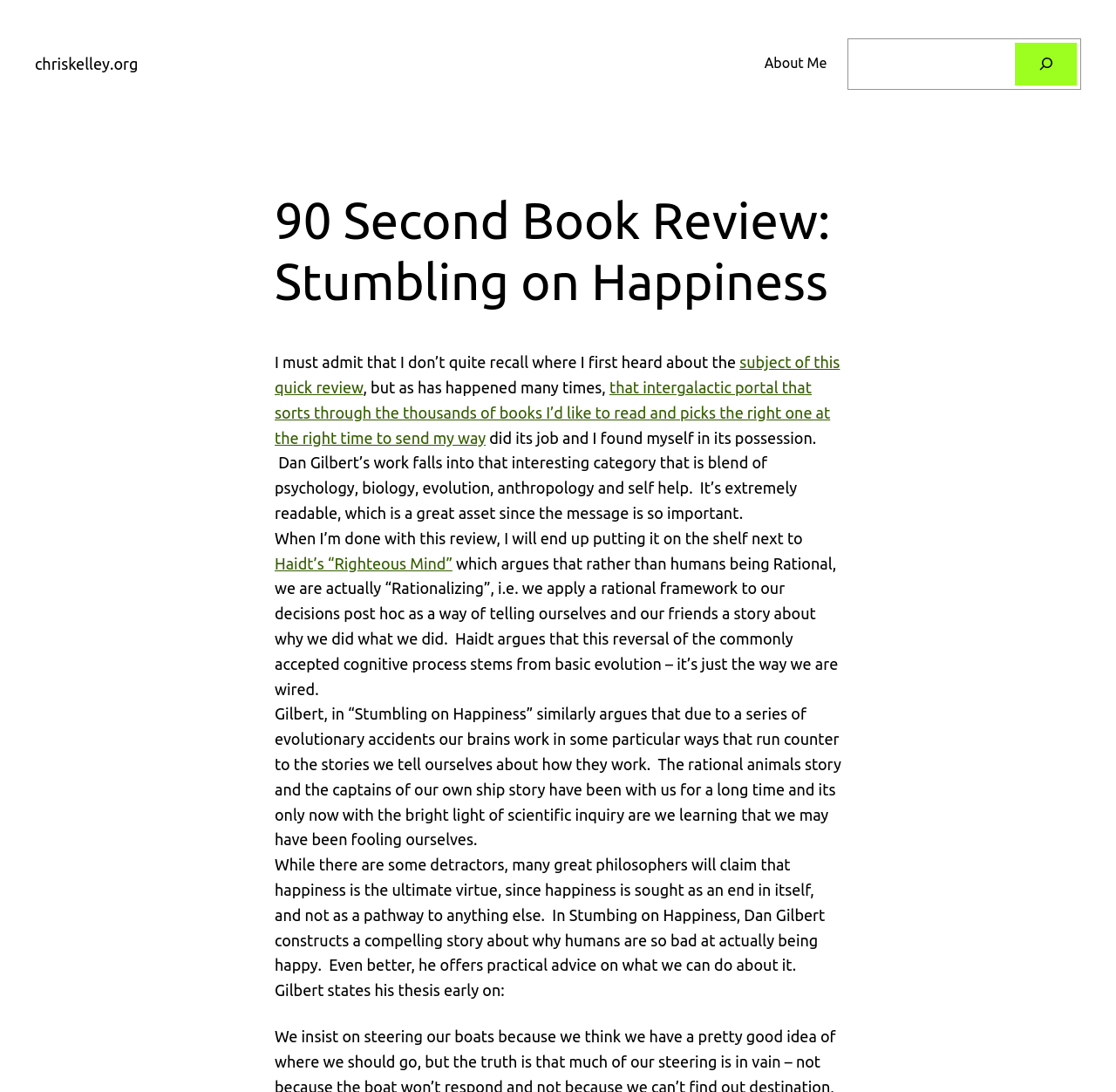Given the element description, predict the bounding box coordinates in the format (top-left x, top-left y, bottom-right x, bottom-right y). Make sure all values are between 0 and 1. Here is the element description: Haidt’s “Righteous Mind”

[0.246, 0.508, 0.405, 0.524]